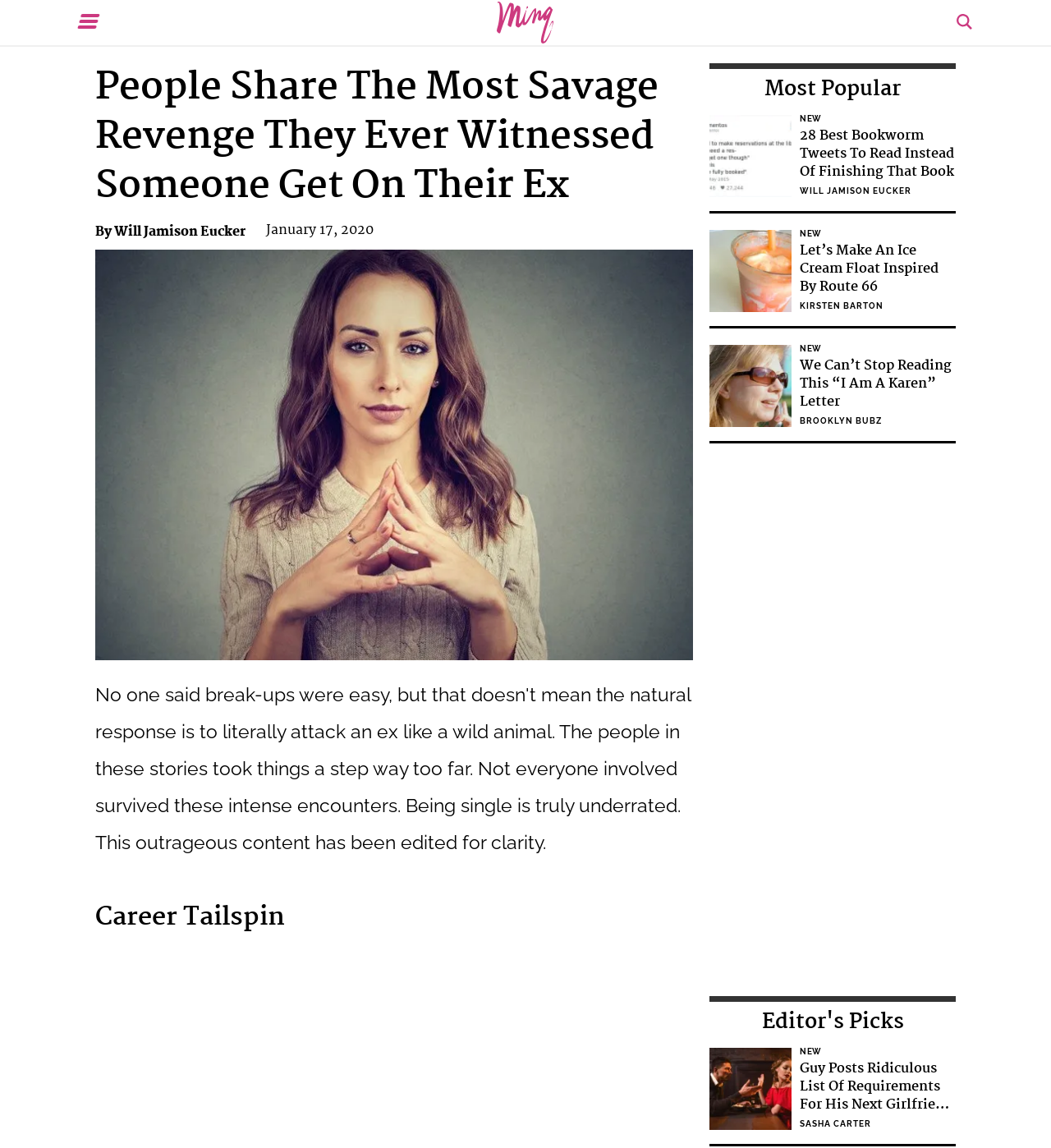Please examine the image and provide a detailed answer to the question: What is the topic of the main article?

The main article's heading is 'People Share The Most Savage Revenge They Ever Witnessed Someone Get On Their Ex', which suggests that the topic of the article is about people sharing stories of savage revenge they witnessed someone get on their ex.